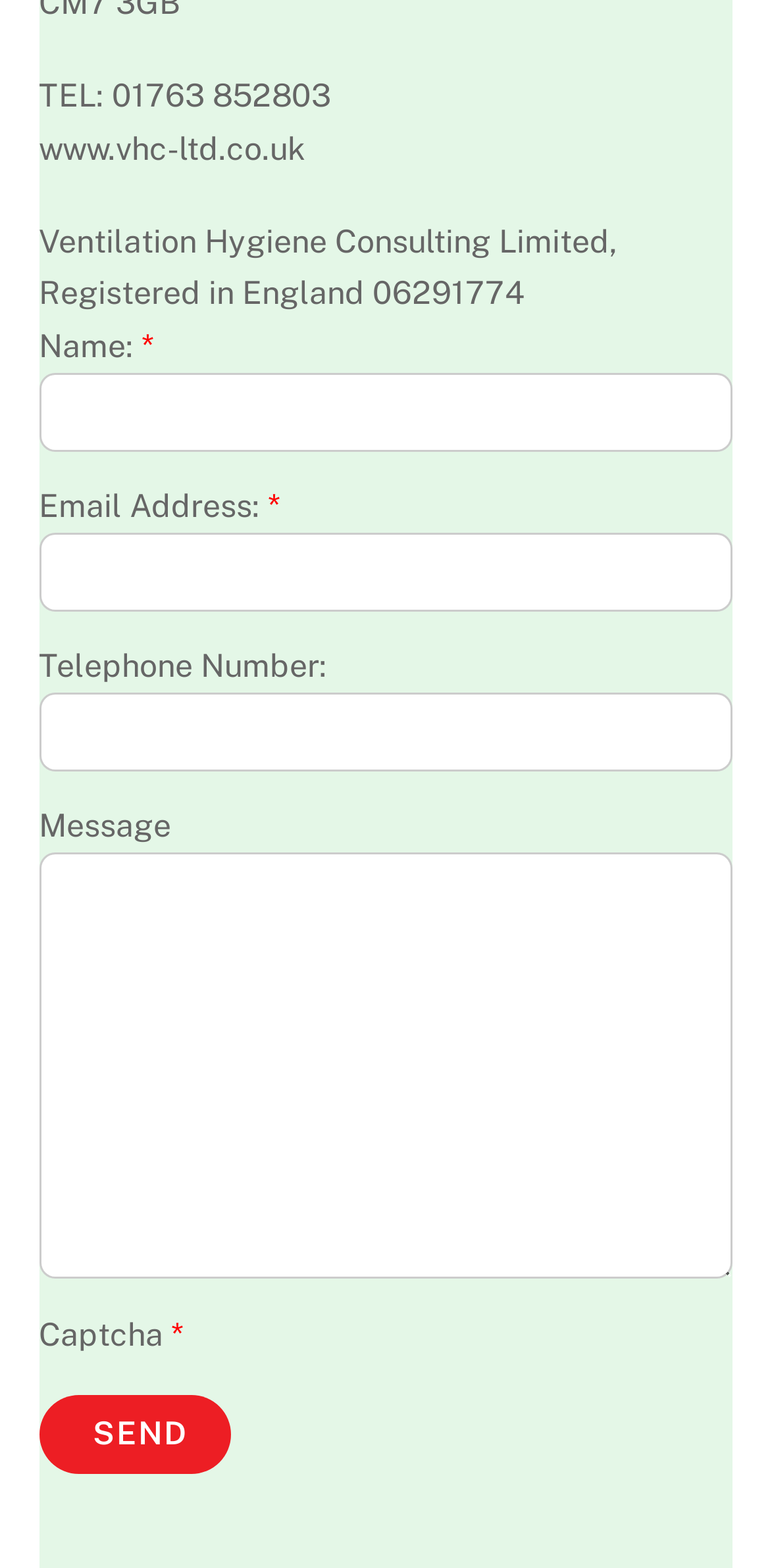Please respond in a single word or phrase: 
What is required to submit the form?

Name and Email Address